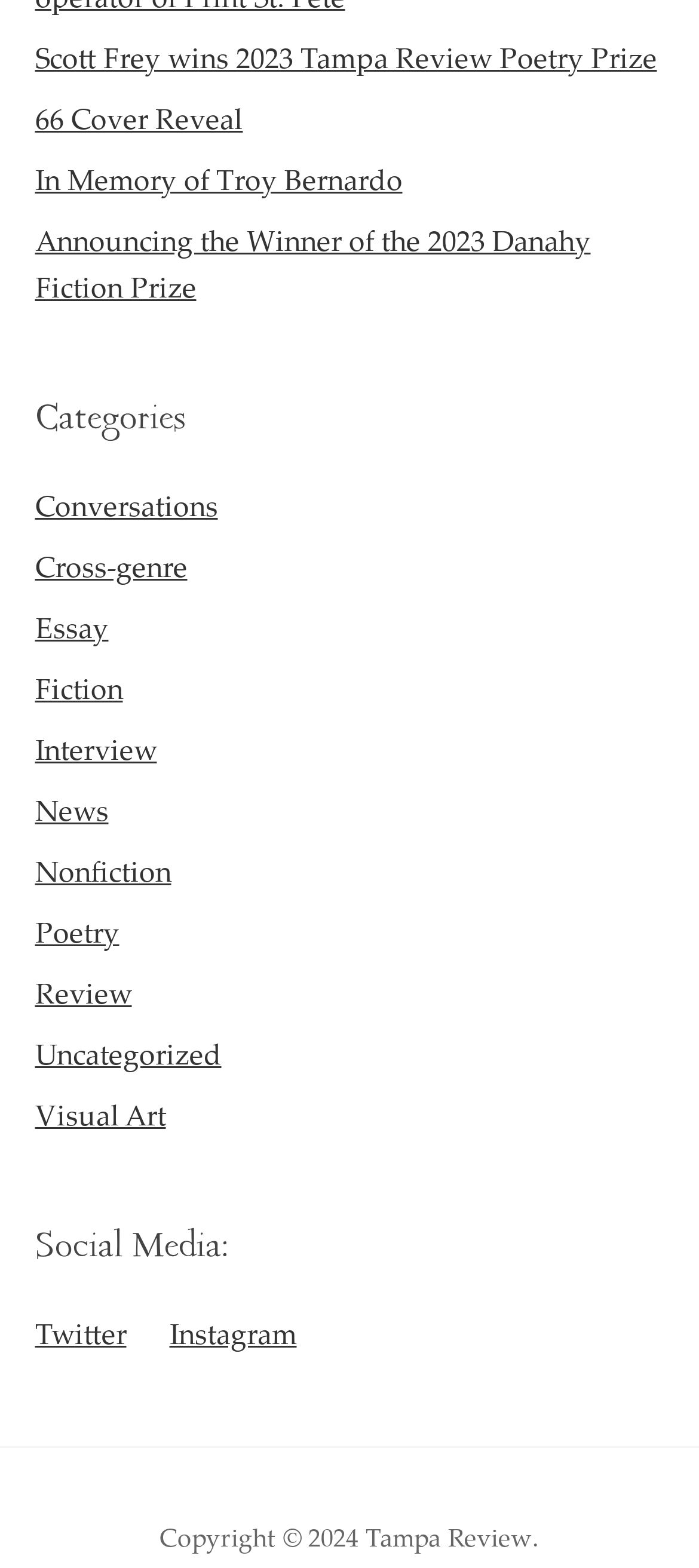Identify the bounding box for the described UI element. Provide the coordinates in (top-left x, top-left y, bottom-right x, bottom-right y) format with values ranging from 0 to 1: Visual Art

[0.05, 0.699, 0.237, 0.724]